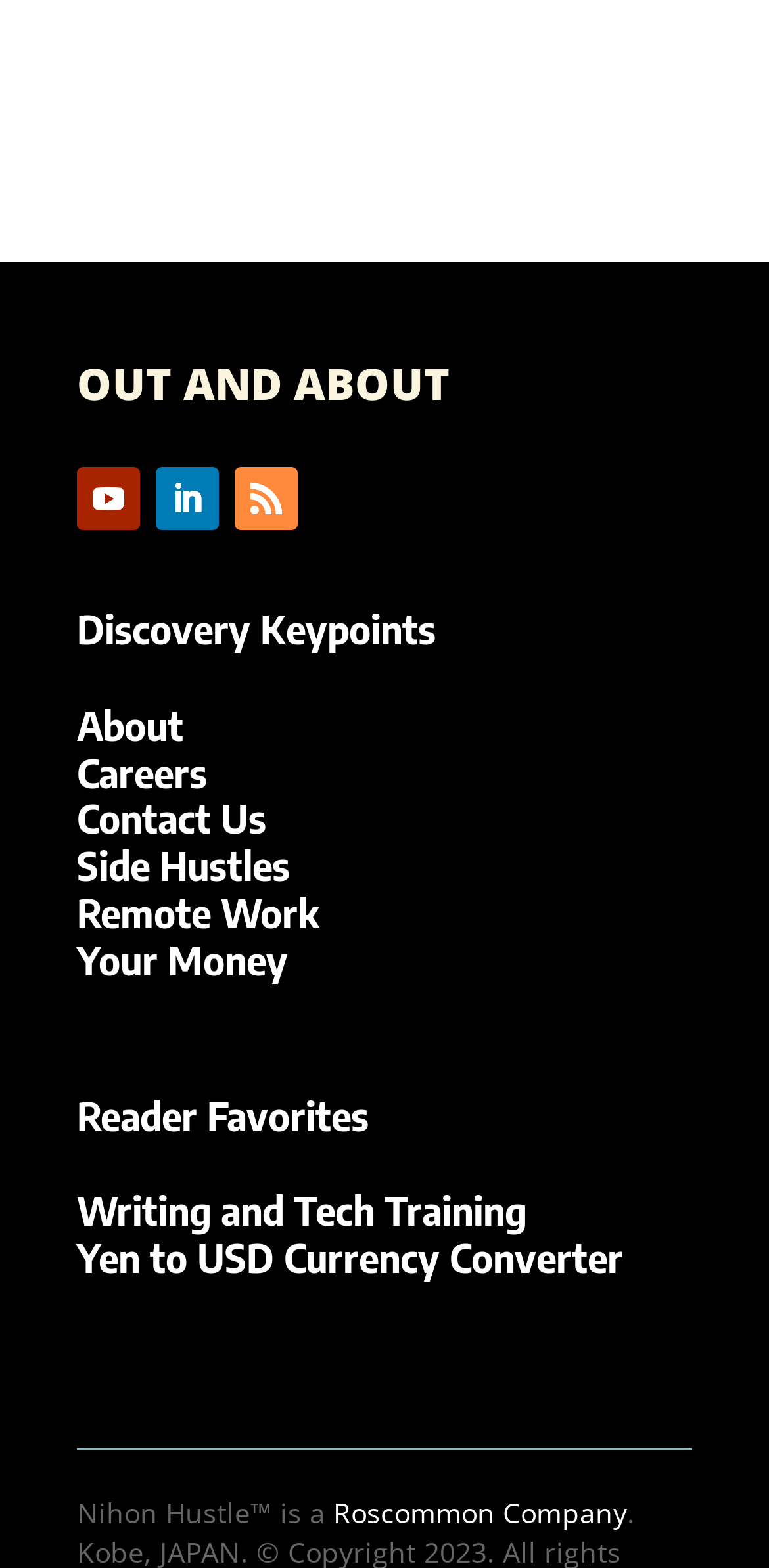Pinpoint the bounding box coordinates of the clickable element to carry out the following instruction: "Click on the 'About' link."

[0.1, 0.446, 0.238, 0.477]